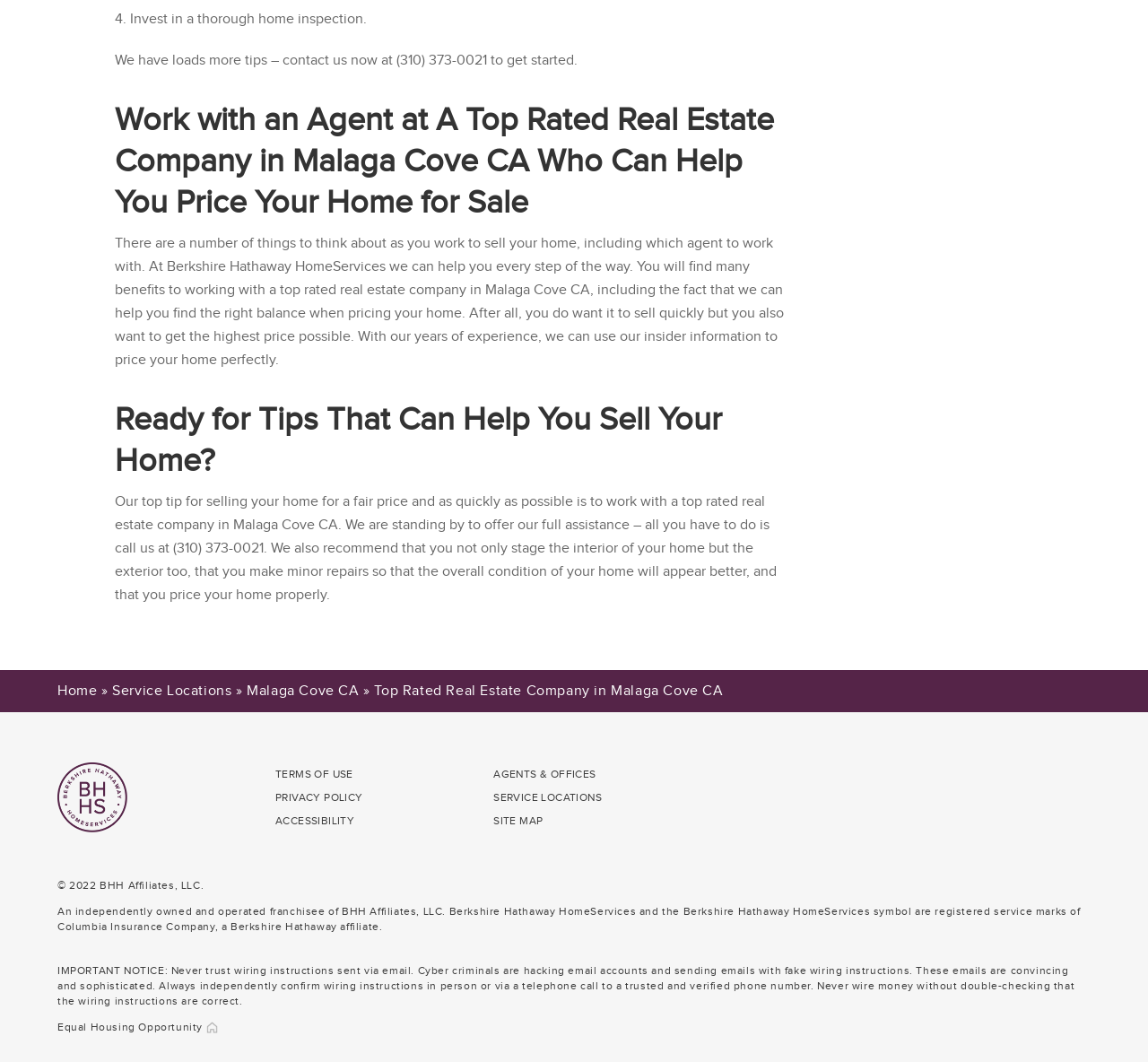Please identify the coordinates of the bounding box that should be clicked to fulfill this instruction: "Click the 'SERVICE LOCATIONS' link".

[0.098, 0.643, 0.202, 0.659]